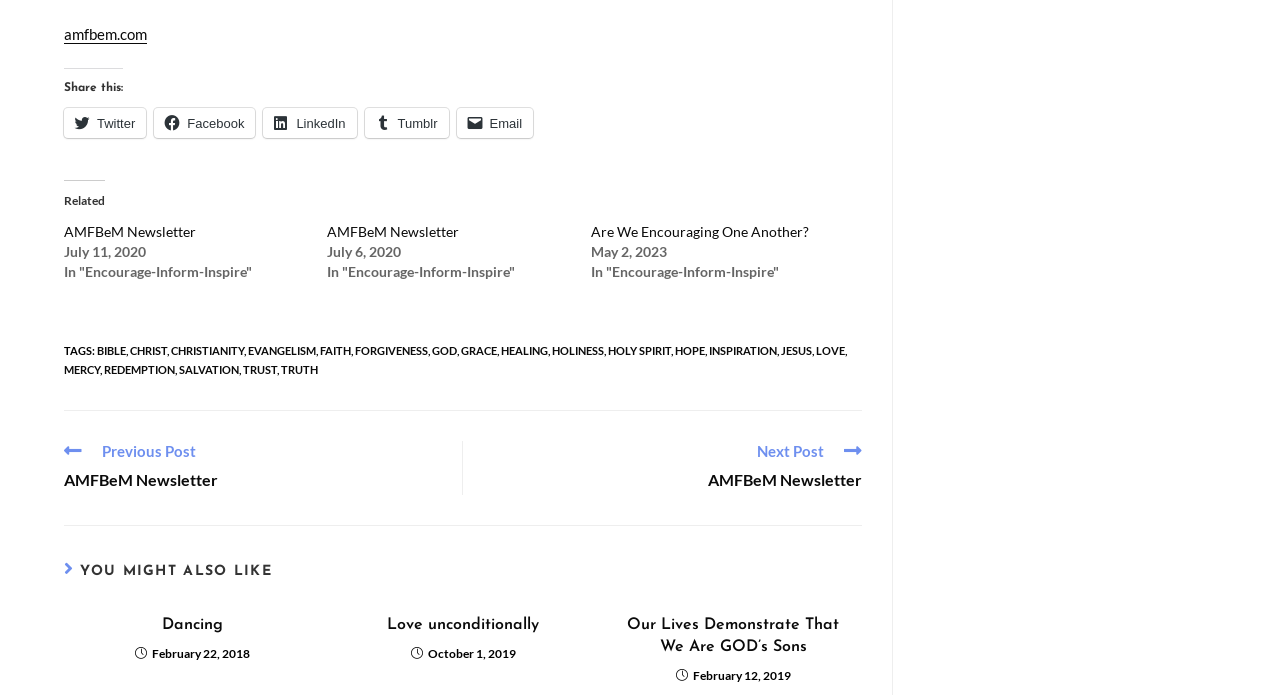Based on the image, please elaborate on the answer to the following question:
What are the social media platforms available for sharing?

The social media platforms available for sharing are listed below the 'Share this:' heading, which includes Twitter, Facebook, LinkedIn, Tumblr, and Email.